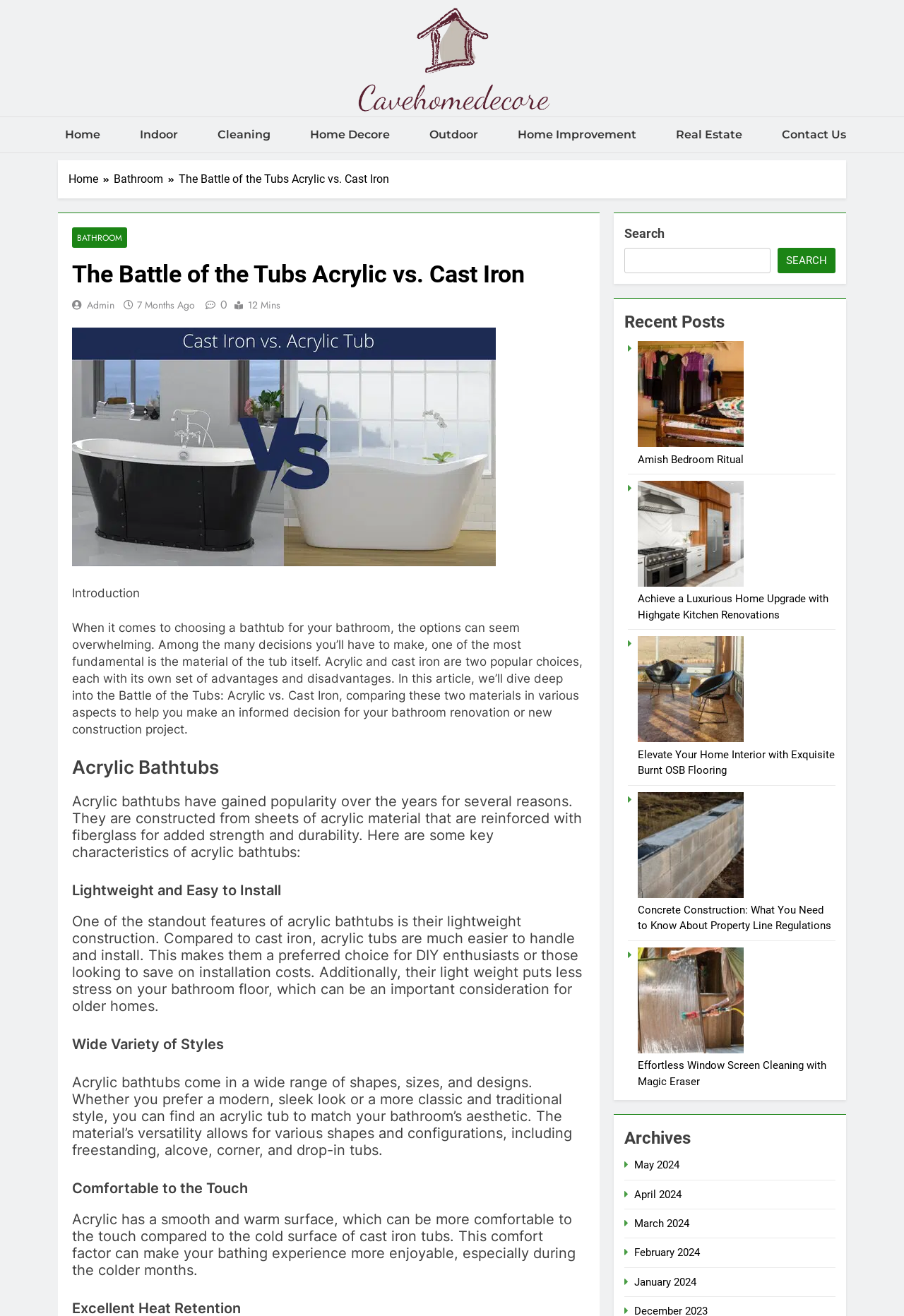Please locate the clickable area by providing the bounding box coordinates to follow this instruction: "Click on the 'Home' link".

[0.058, 0.089, 0.125, 0.116]